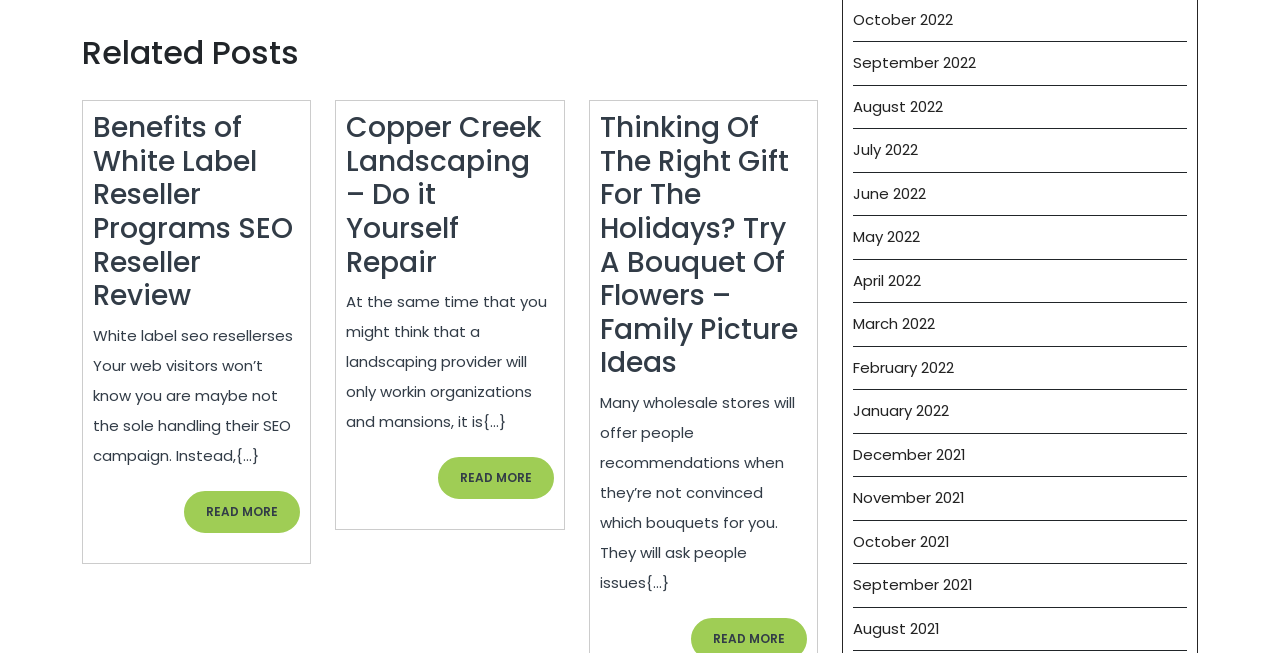Please identify the bounding box coordinates of the region to click in order to complete the task: "Read more about Thinking Of The Right Gift For The Holidays? Try A Bouquet Of Flowers – Family Picture Ideas". The coordinates must be four float numbers between 0 and 1, specified as [left, top, right, bottom].

[0.468, 0.166, 0.623, 0.586]